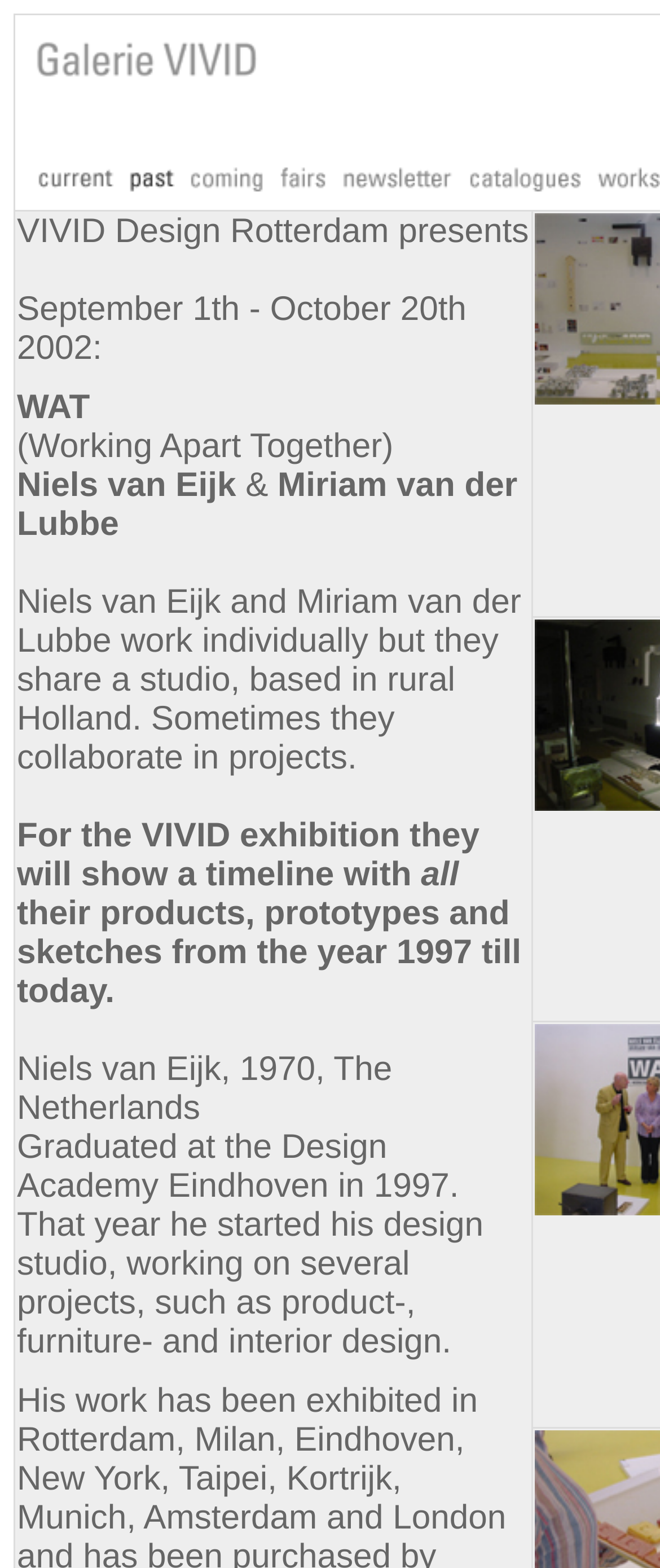Give a one-word or short phrase answer to the question: 
What is the year Niels van Eijk graduated?

1997